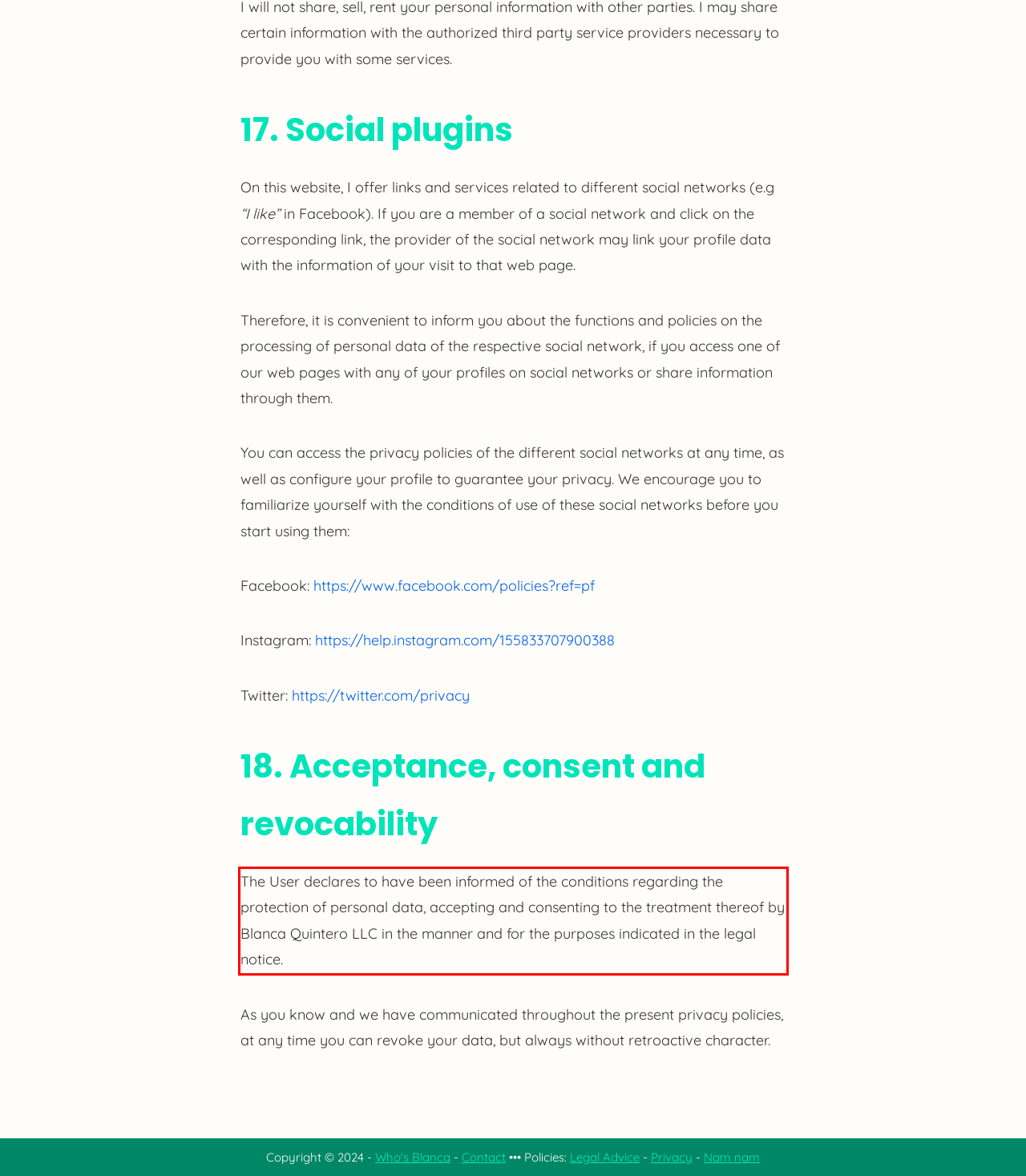From the provided screenshot, extract the text content that is enclosed within the red bounding box.

The User declares to have been informed of the conditions regarding the protection of personal data, accepting and consenting to the treatment thereof by Blanca Quintero LLC in the manner and for the purposes indicated in the legal notice.